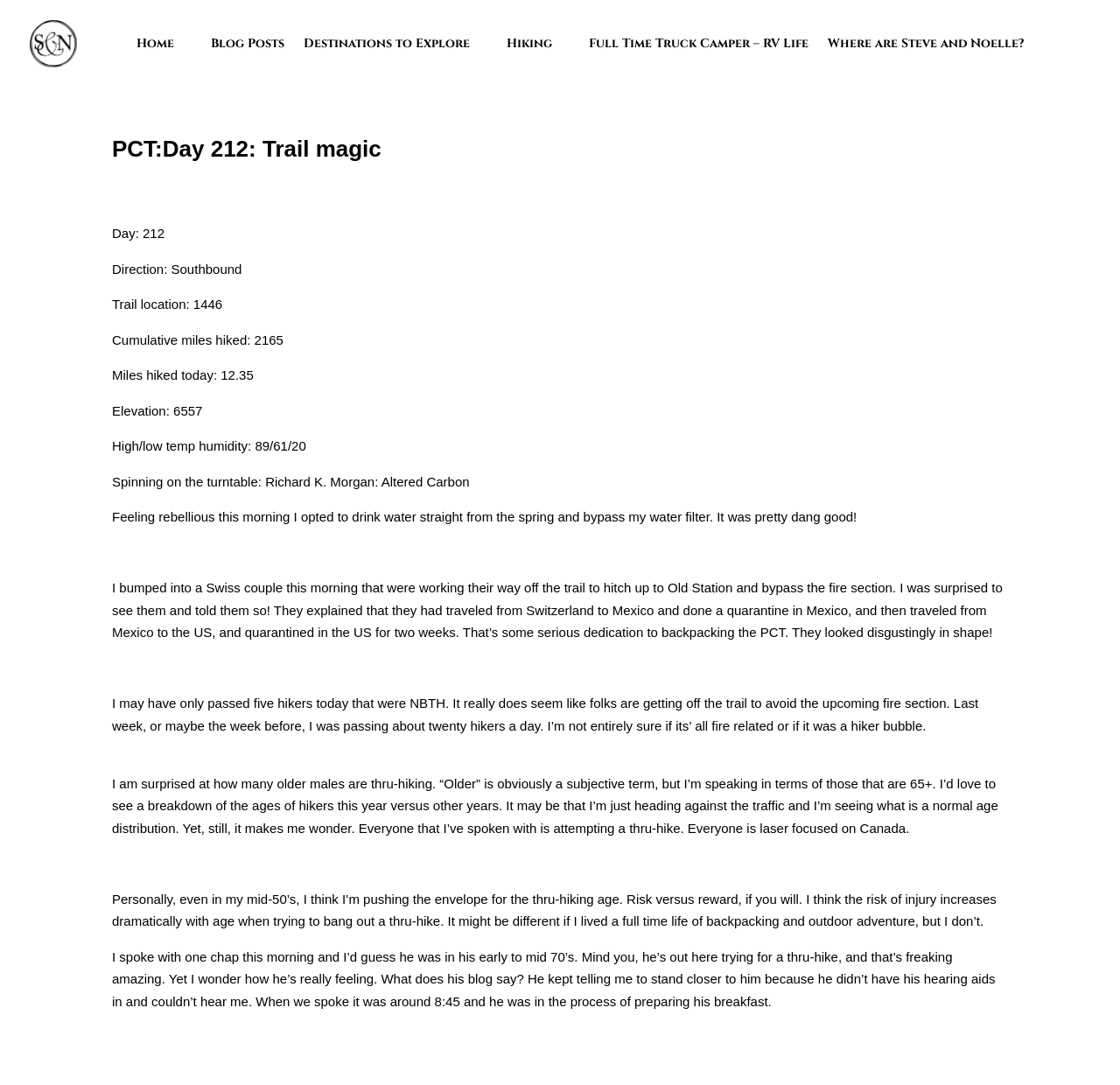What is the icon on the top-right corner?
Refer to the image and offer an in-depth and detailed answer to the question.

The answer can be found by looking at the top-right corner of the webpage, where there is a link with an unknown icon represented by the Unicode character ''. The meaning of this icon is not clear from the context of the webpage.